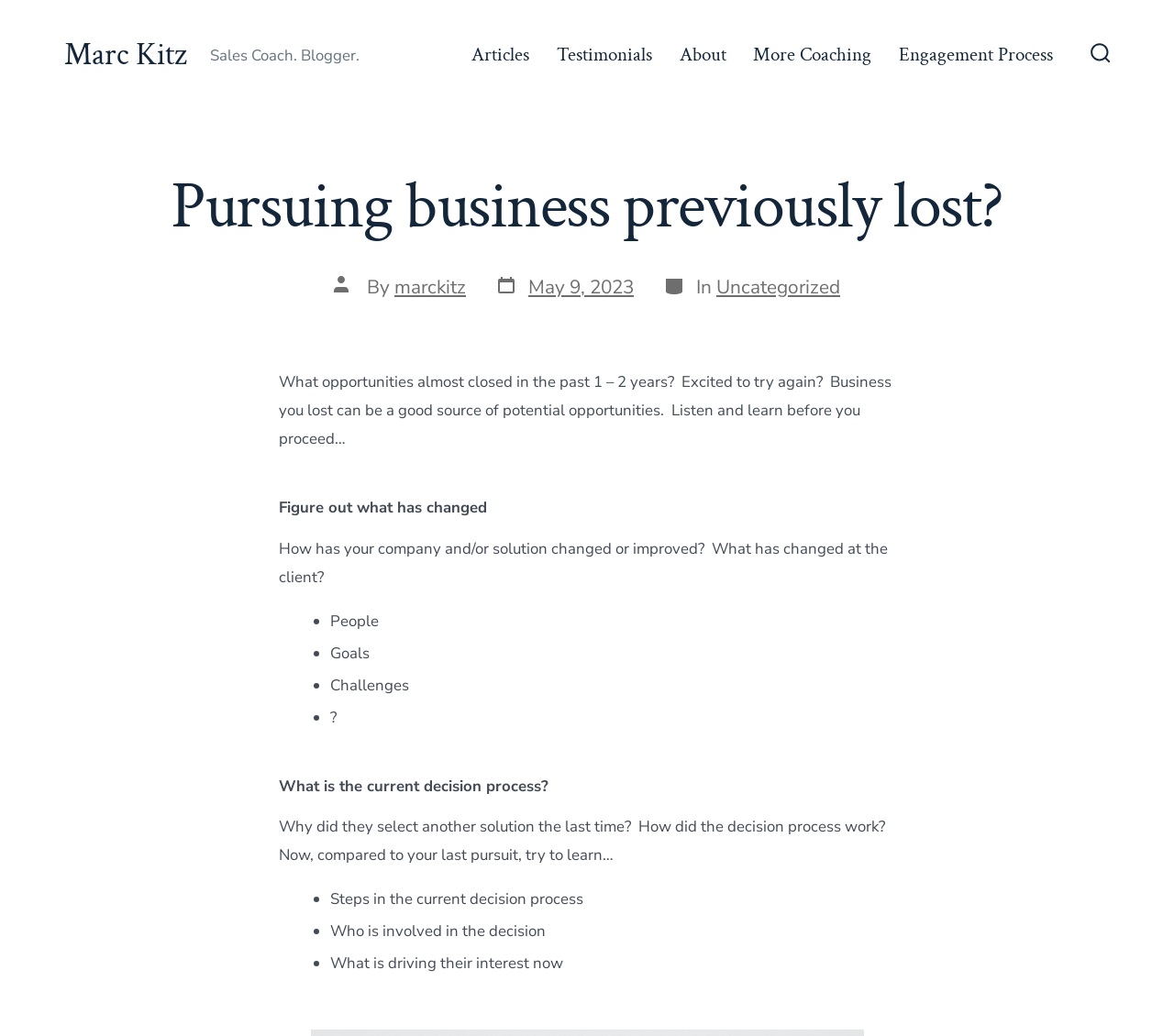Identify the bounding box coordinates of the region that should be clicked to execute the following instruction: "Read the article about pursuing business previously lost".

[0.238, 0.359, 0.759, 0.434]